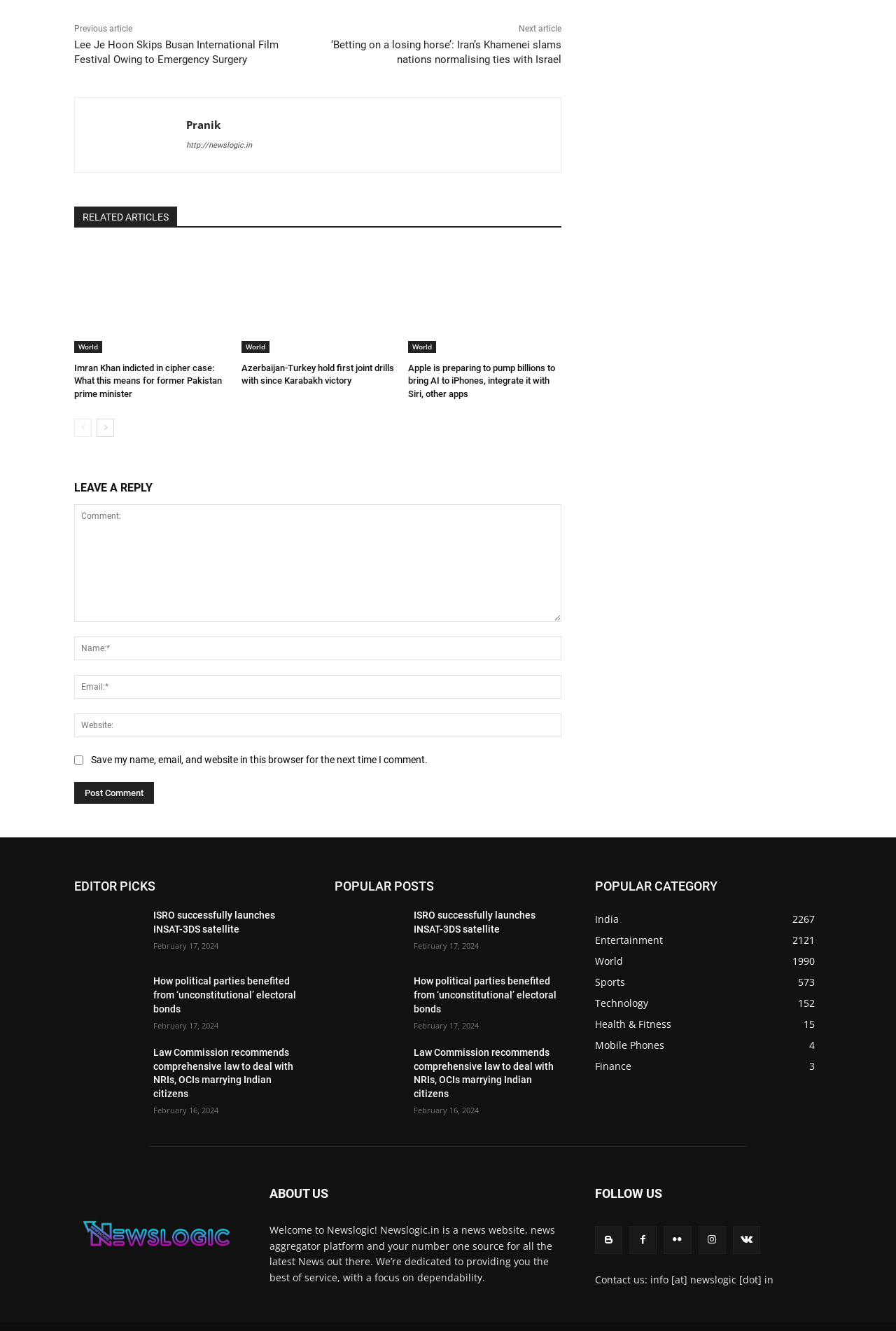Answer the question in a single word or phrase:
How many articles are in the 'World' category?

1990